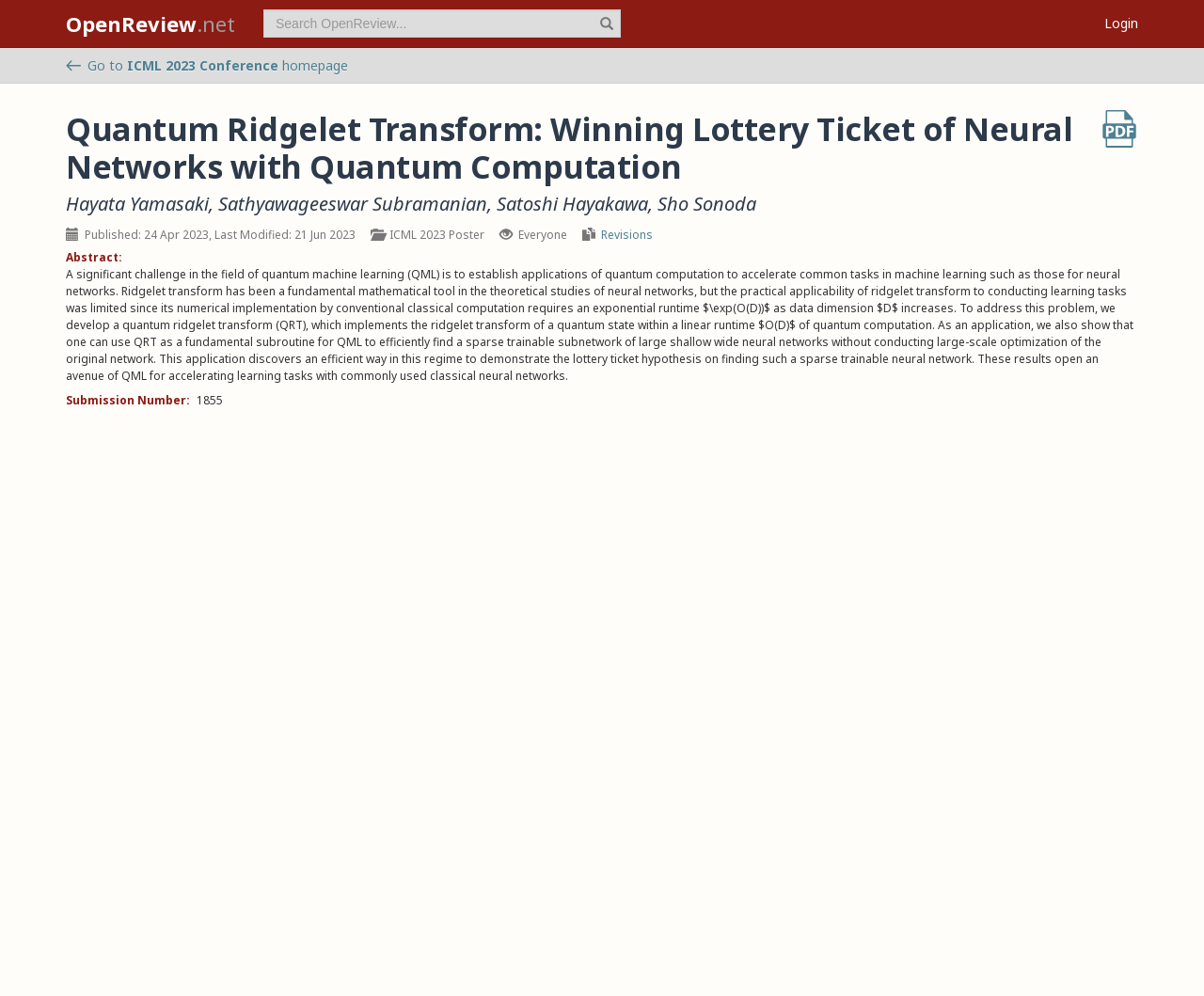Give the bounding box coordinates for the element described as: "name="term" placeholder="Search OpenReview..."".

[0.219, 0.009, 0.516, 0.038]